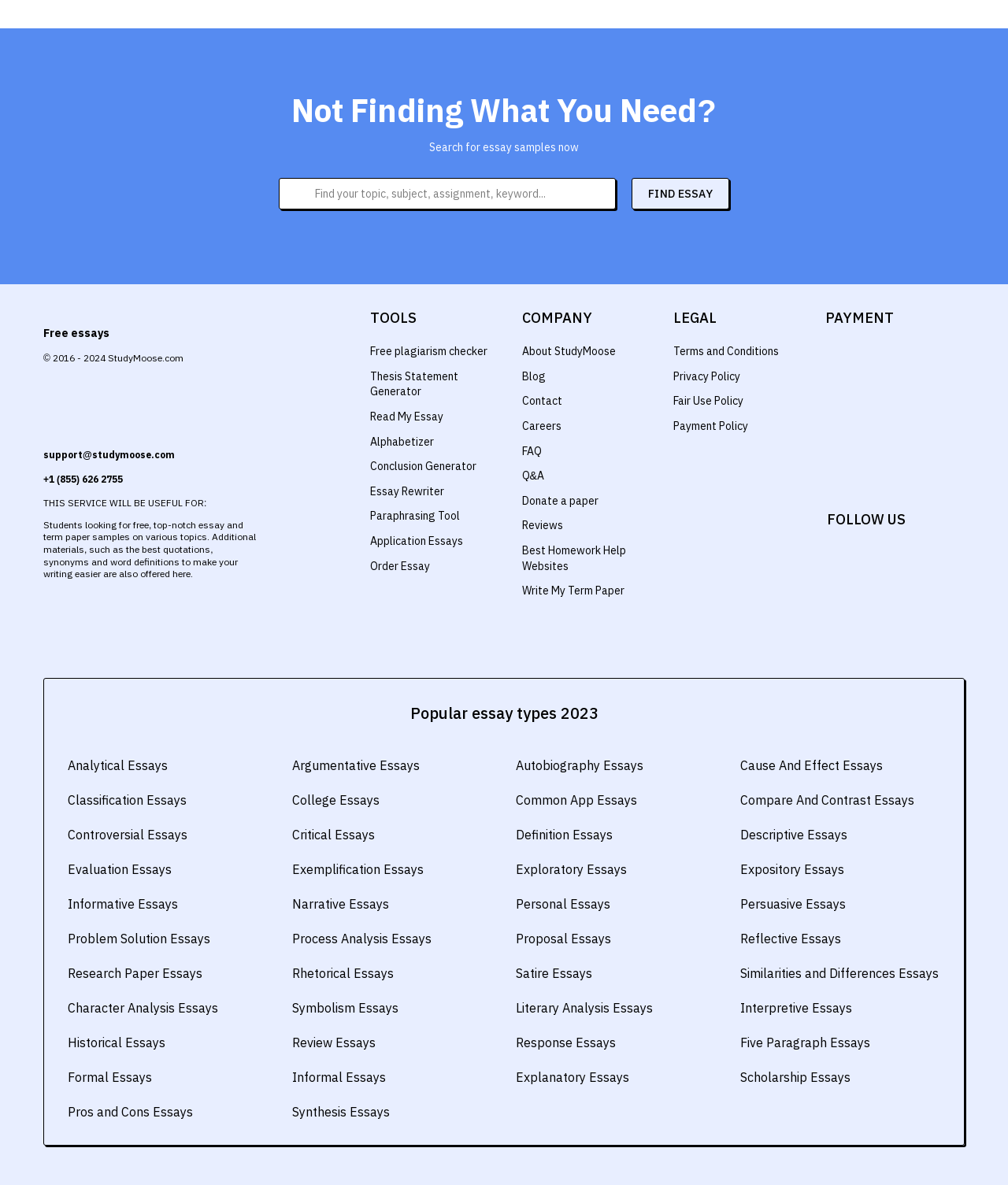Locate the bounding box coordinates of the segment that needs to be clicked to meet this instruction: "Contact support".

[0.043, 0.379, 0.173, 0.389]